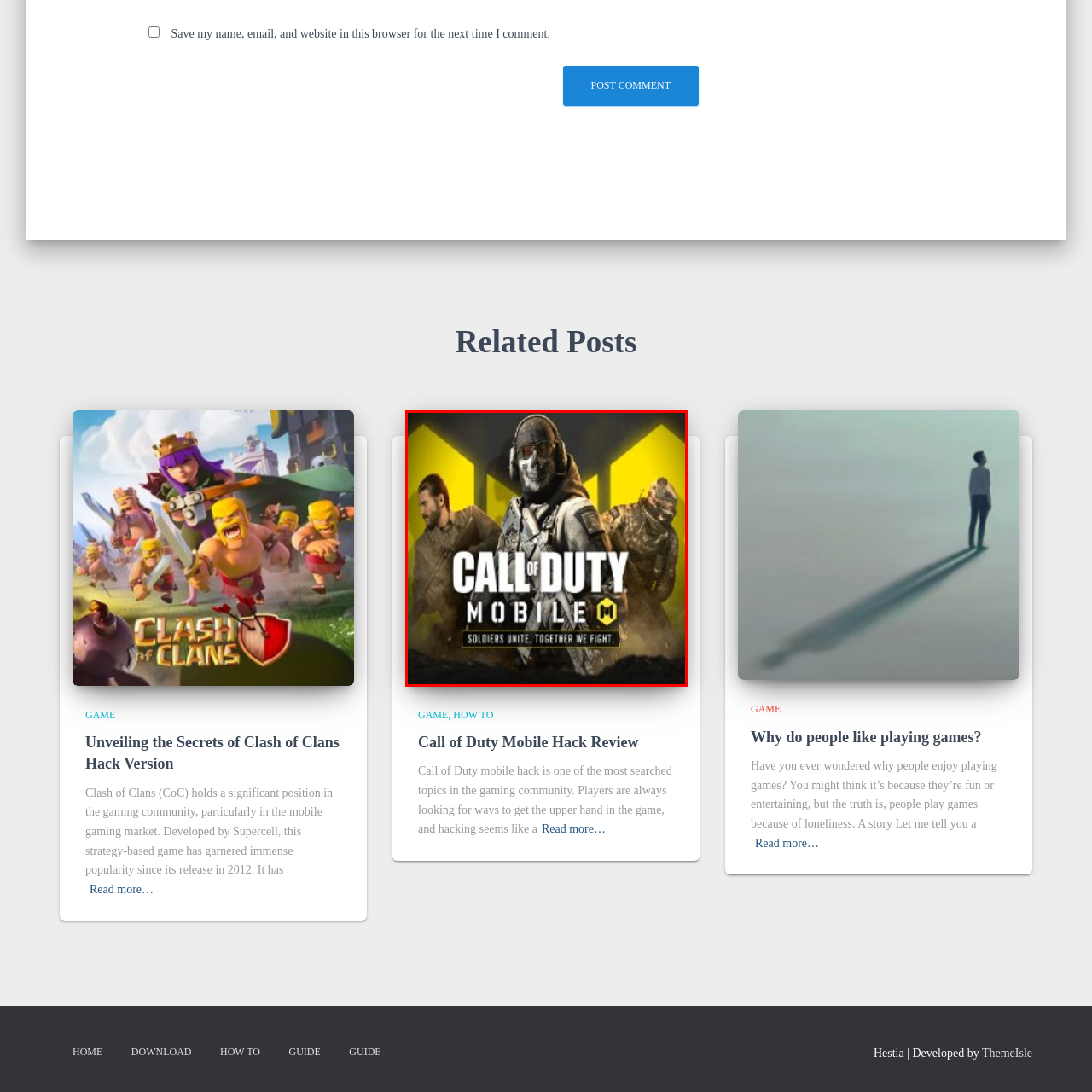Thoroughly describe the contents of the picture within the red frame.

The image showcases key characters from the popular mobile game "Call of Duty: Mobile," emphasizing its theme of teamwork and combat. The backdrop features a striking yellow design, contrasting with the dark uniforms of the soldiers. The central figure, adorned in tactical gear and a skull mask, represents the intensity of the game, while two additional soldiers flank him, suggesting camaraderie and strategic alliance. The text prominently displays the game's title, "CALL OF DUTY MOBILE," accompanied by the tagline, "SOLDIERS UNITE. TOGETHER WE FIGHT," highlighting the core gameplay experience of collaboration and action within the battlefield. This visual encapsulates the essence of multiplayer combat that has captivated gamers since its release.